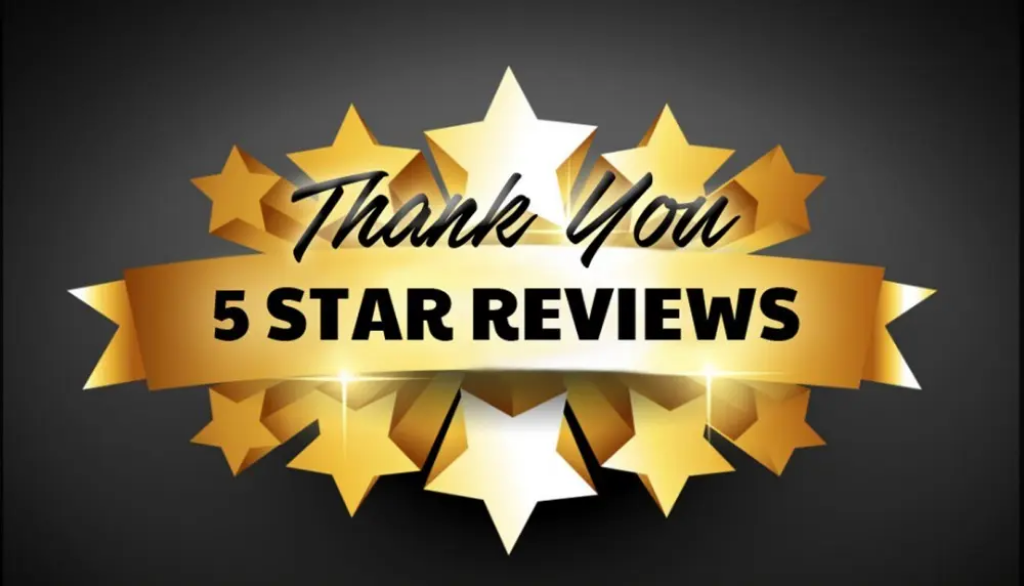Describe all elements and aspects of the image.

The image showcases a vibrant and eye-catching design featuring a bold "Thank You" statement prominently displayed in an elegant script. Below the text, the phrase "5 STAR REVIEWS" is featured in large, capital letters, highlighting the positive feedback received. The background is adorned with a mix of gold stars and a shimmering gradient, creating a celebratory atmosphere. This design likely serves to express gratitude for customer support and satisfaction, emphasizing the value placed on the high ratings and reviews received by the featured entity, Free Spirit. The overall aesthetic conveys joy and appreciation, making it an attractive visual representation of recognition and excellence in service.